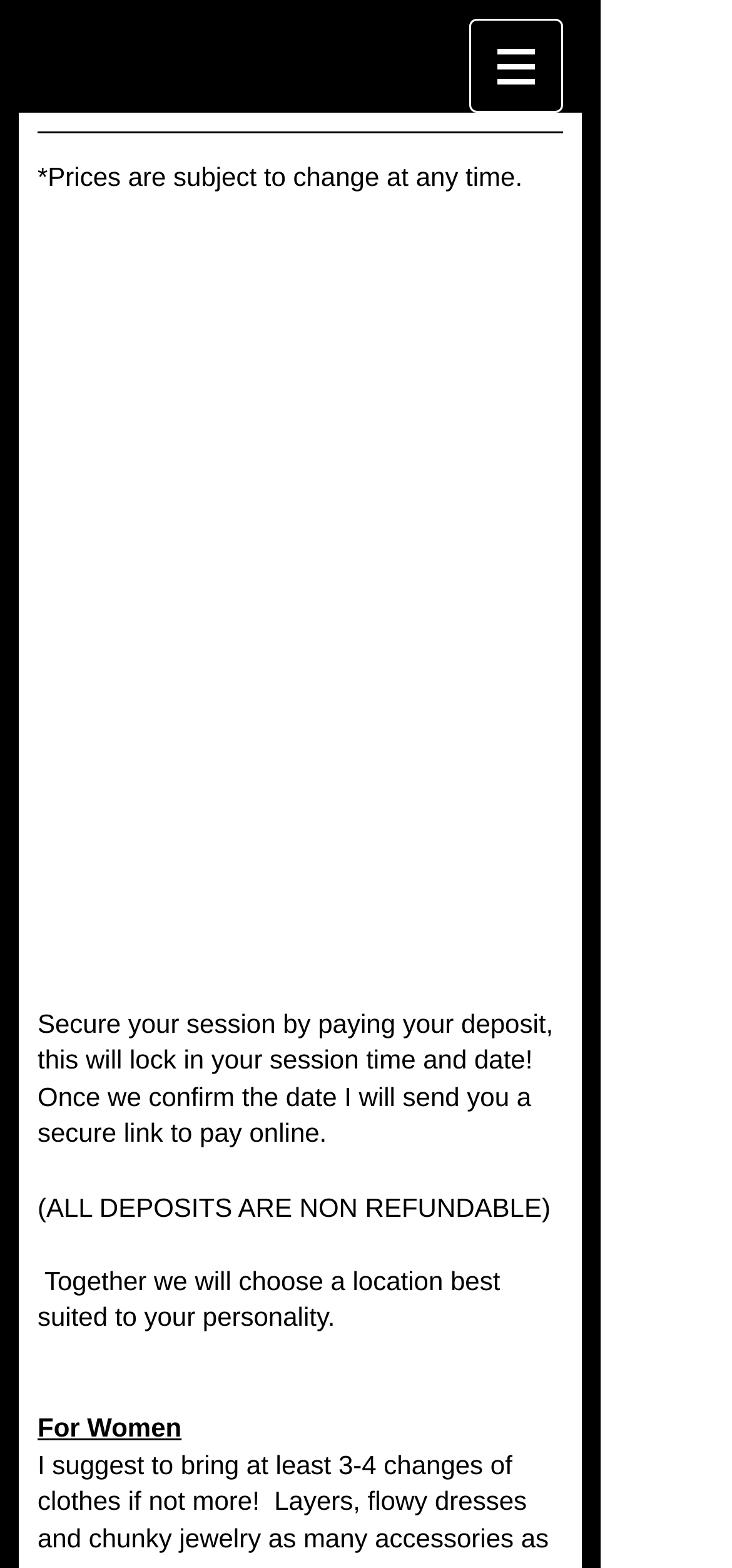What is the photographer's approach to location selection?
Identify the answer in the screenshot and reply with a single word or phrase.

Collaborative